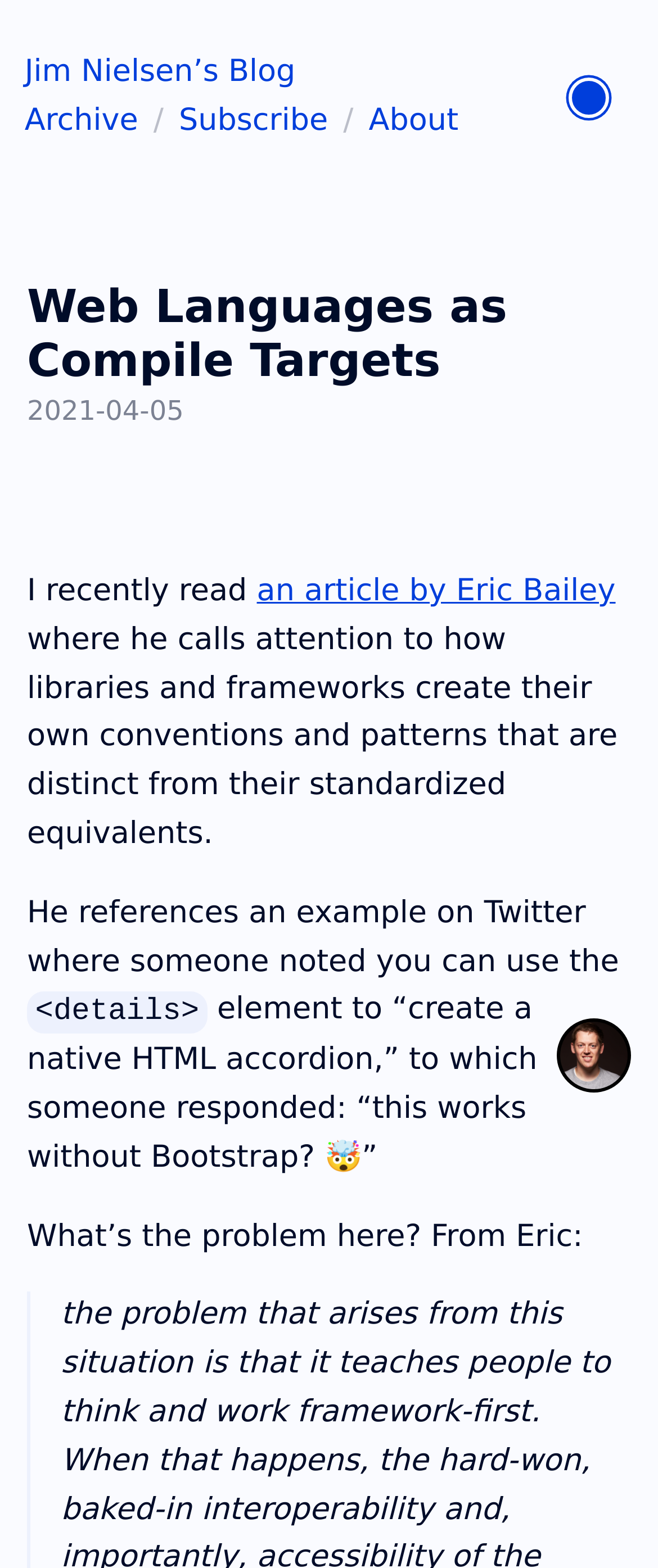Identify the primary heading of the webpage and provide its text.

Web Languages as Compile Targets